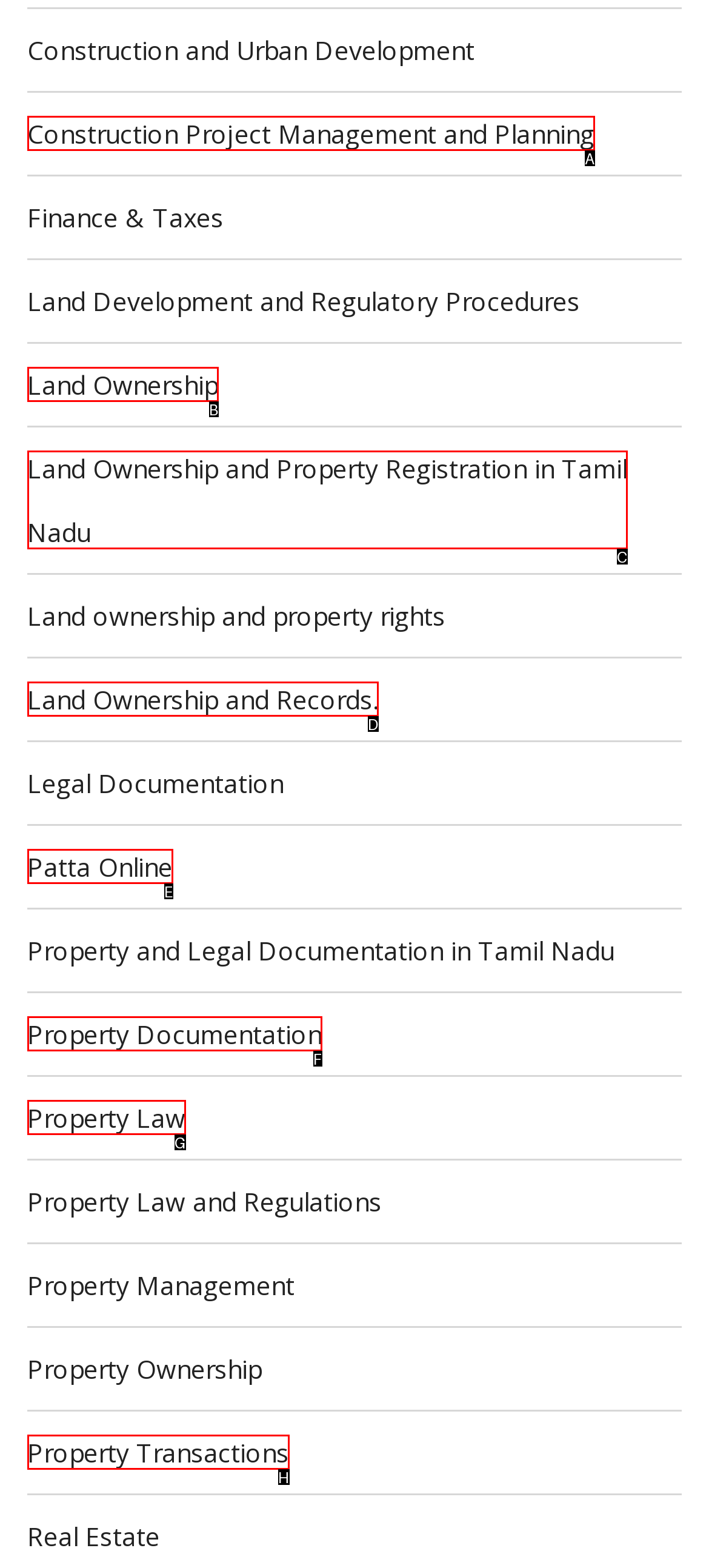Identify the option that corresponds to the description: Property Documentation 
Provide the letter of the matching option from the available choices directly.

F